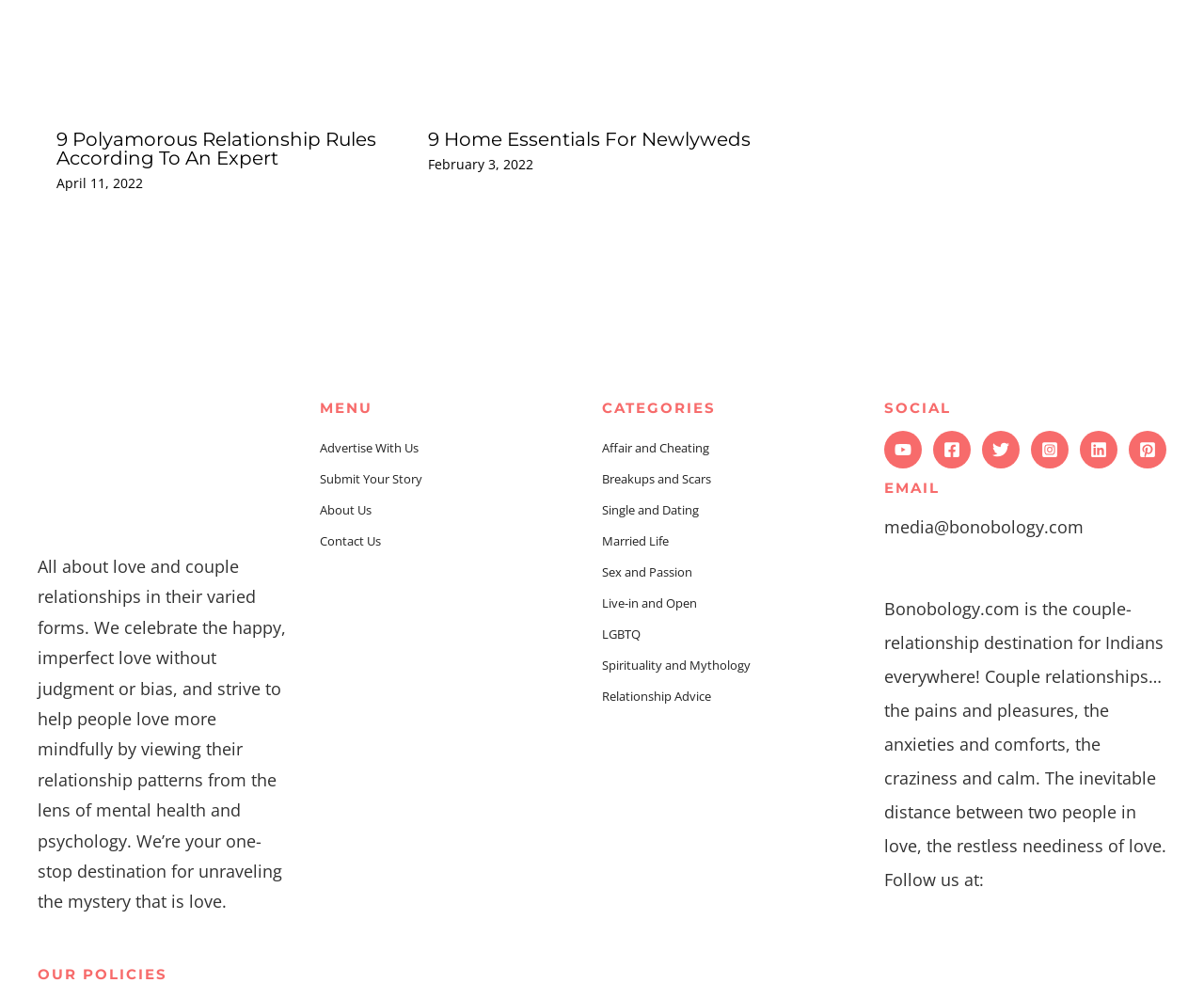Please determine the bounding box coordinates of the element to click in order to execute the following instruction: "Click the 'Menu' link". The coordinates should be four float numbers between 0 and 1, specified as [left, top, right, bottom].

None